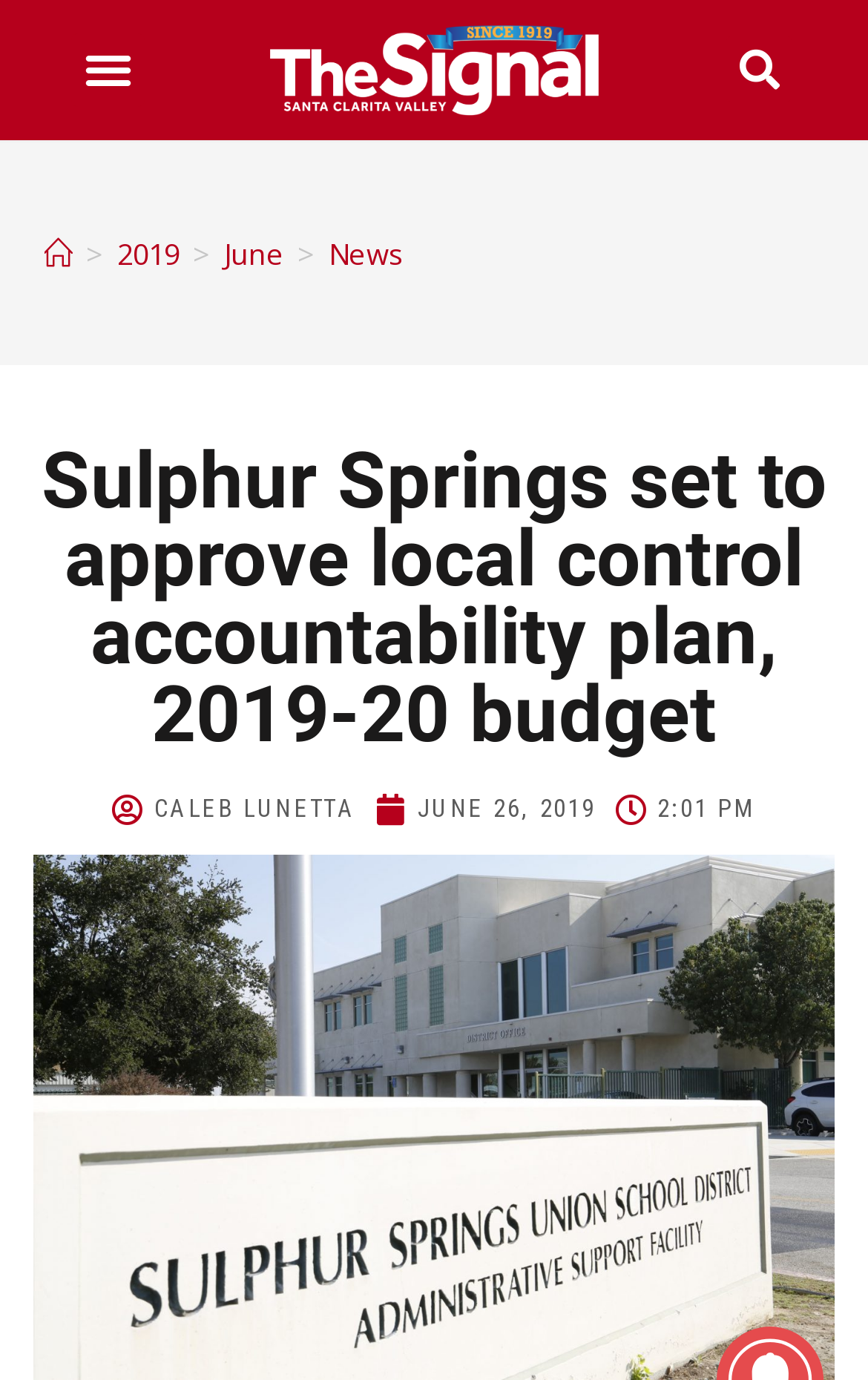Analyze the image and answer the question with as much detail as possible: 
What is the time of the article?

The time of the article can be found in the time element, which contains the static text '2:01 PM'.